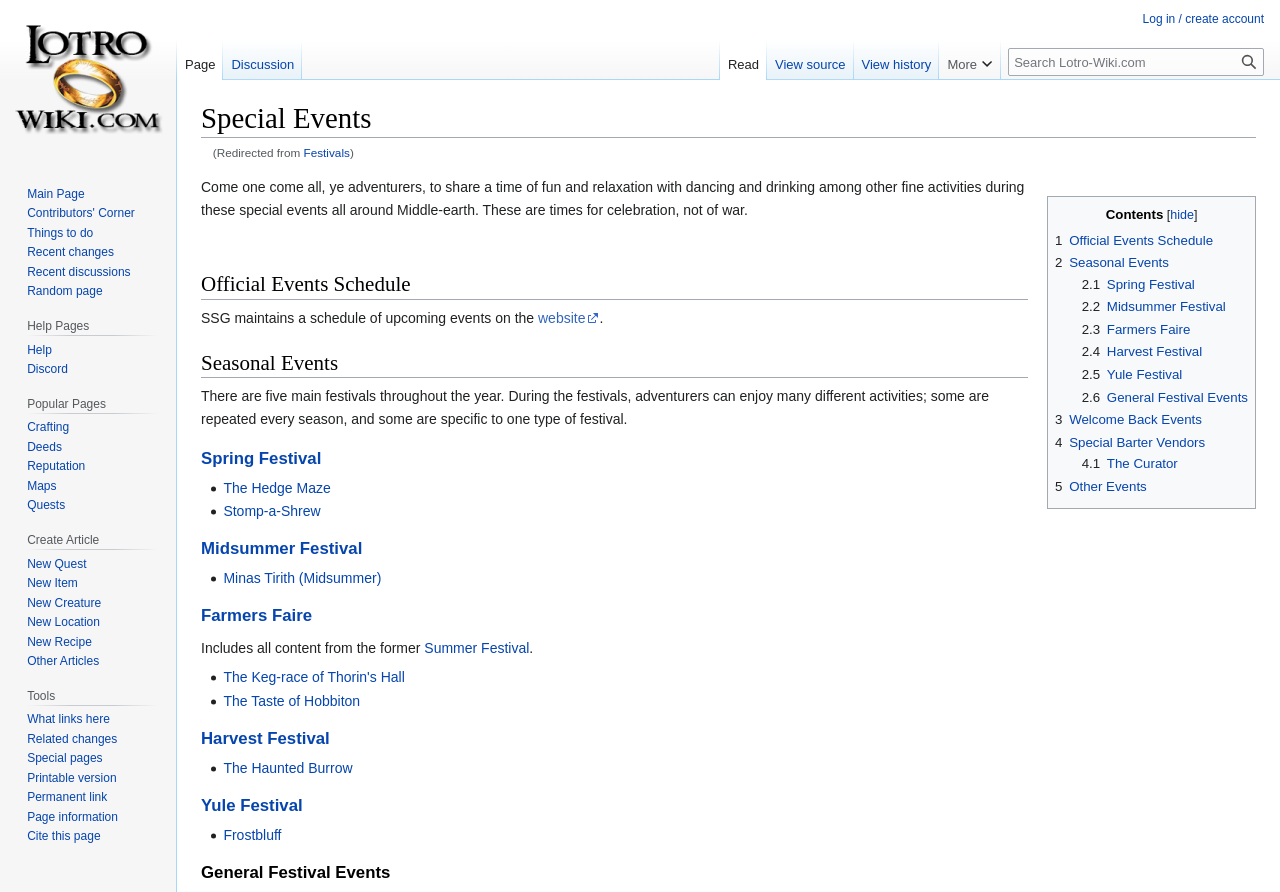Locate the coordinates of the bounding box for the clickable region that fulfills this instruction: "Log in / create account".

[0.893, 0.013, 0.988, 0.029]